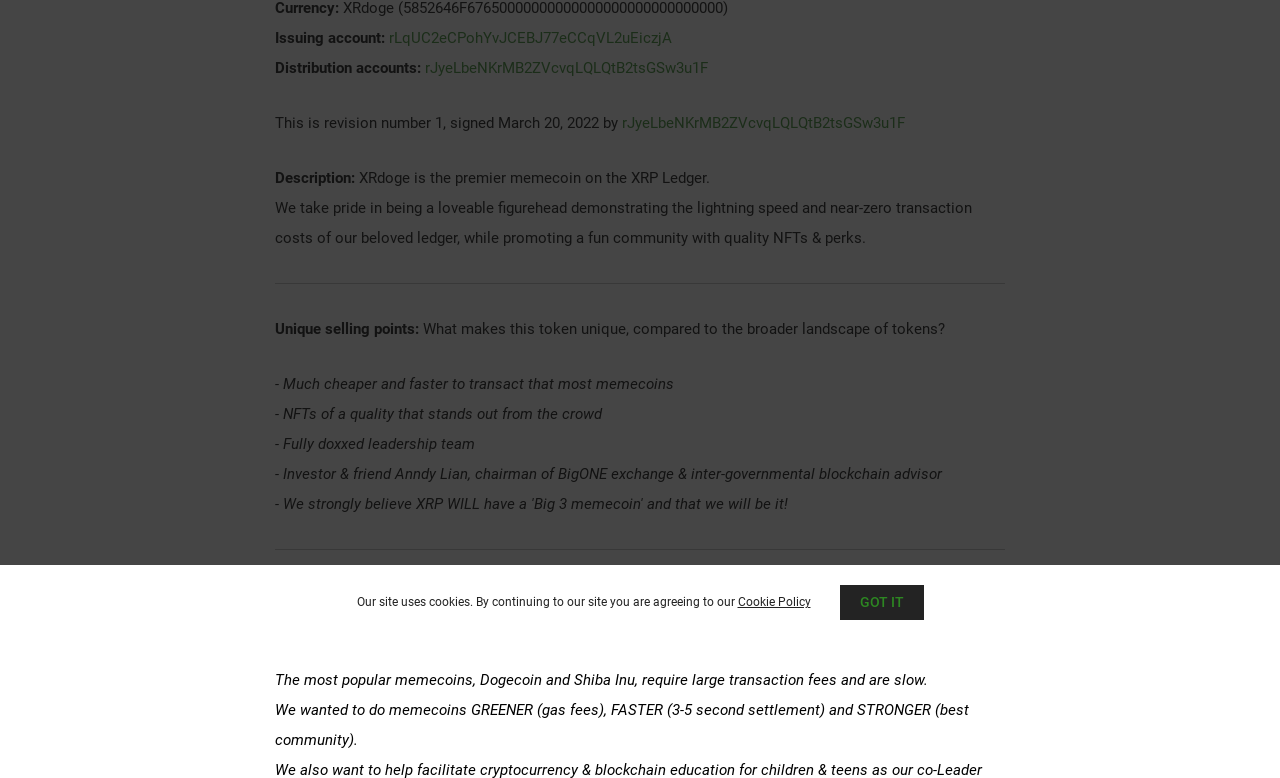Provide the bounding box coordinates in the format (top-left x, top-left y, bottom-right x, bottom-right y). All values are floating point numbers between 0 and 1. Determine the bounding box coordinate of the UI element described as: rLqUC2eCPohYvJCEBJ77eCCqVL2uEiczjA

[0.304, 0.037, 0.525, 0.06]